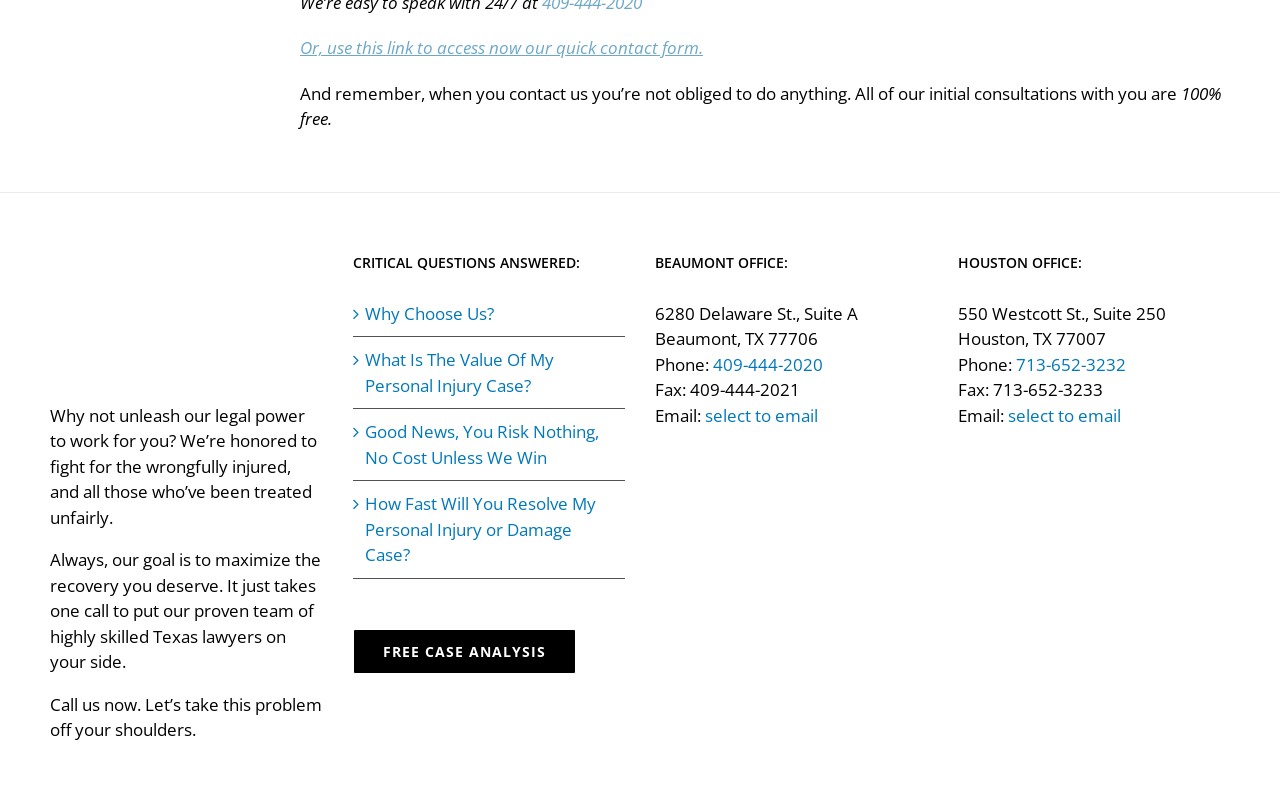What is the purpose of the 'FREE CASE ANALYSIS' link?
Respond to the question with a single word or phrase according to the image.

To get a free case analysis